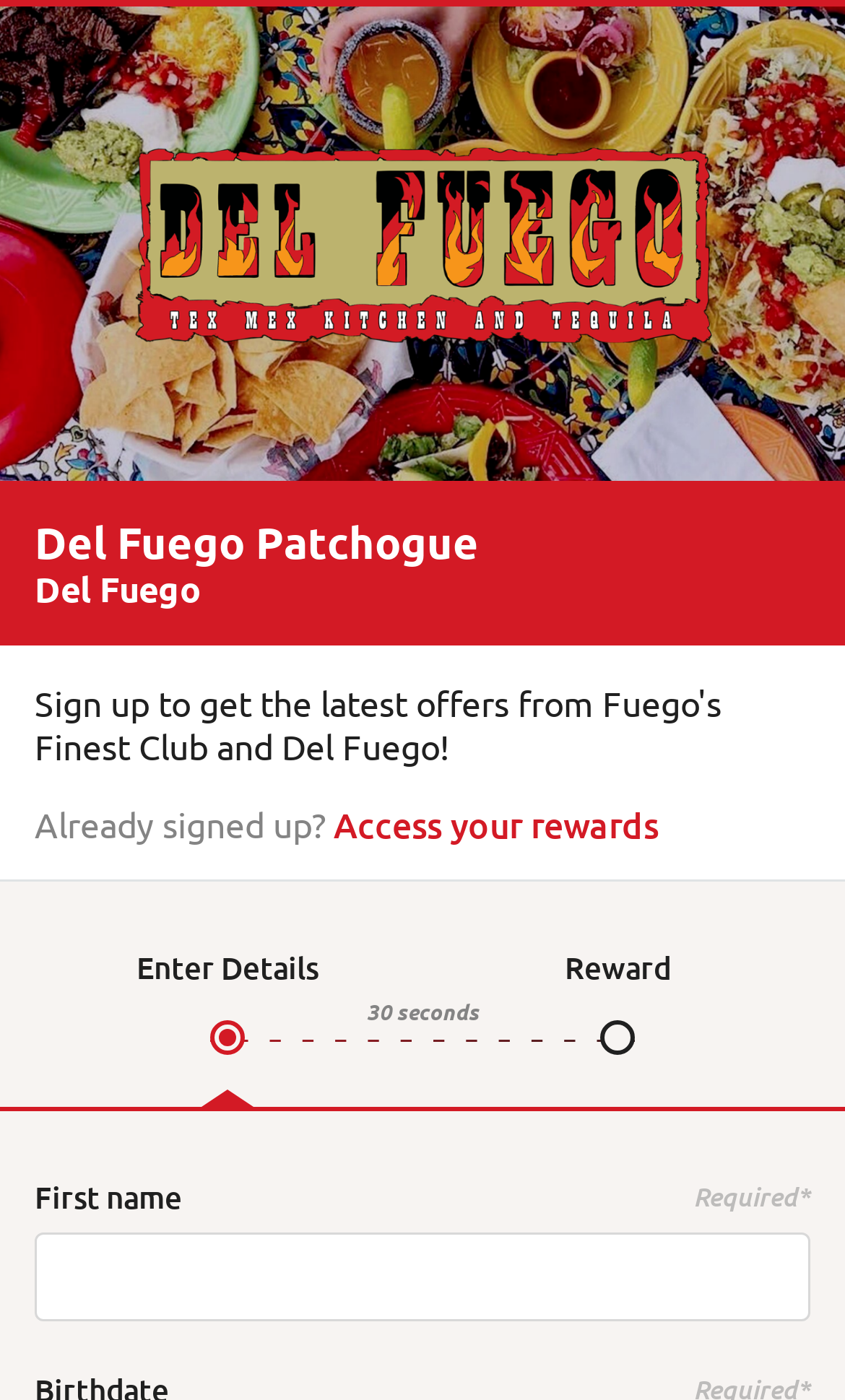What is the time required to register?
Look at the webpage screenshot and answer the question with a detailed explanation.

I found the text '30 seconds' on the webpage, which indicates the time required to register for Del Fuego Patchogue Rewards.